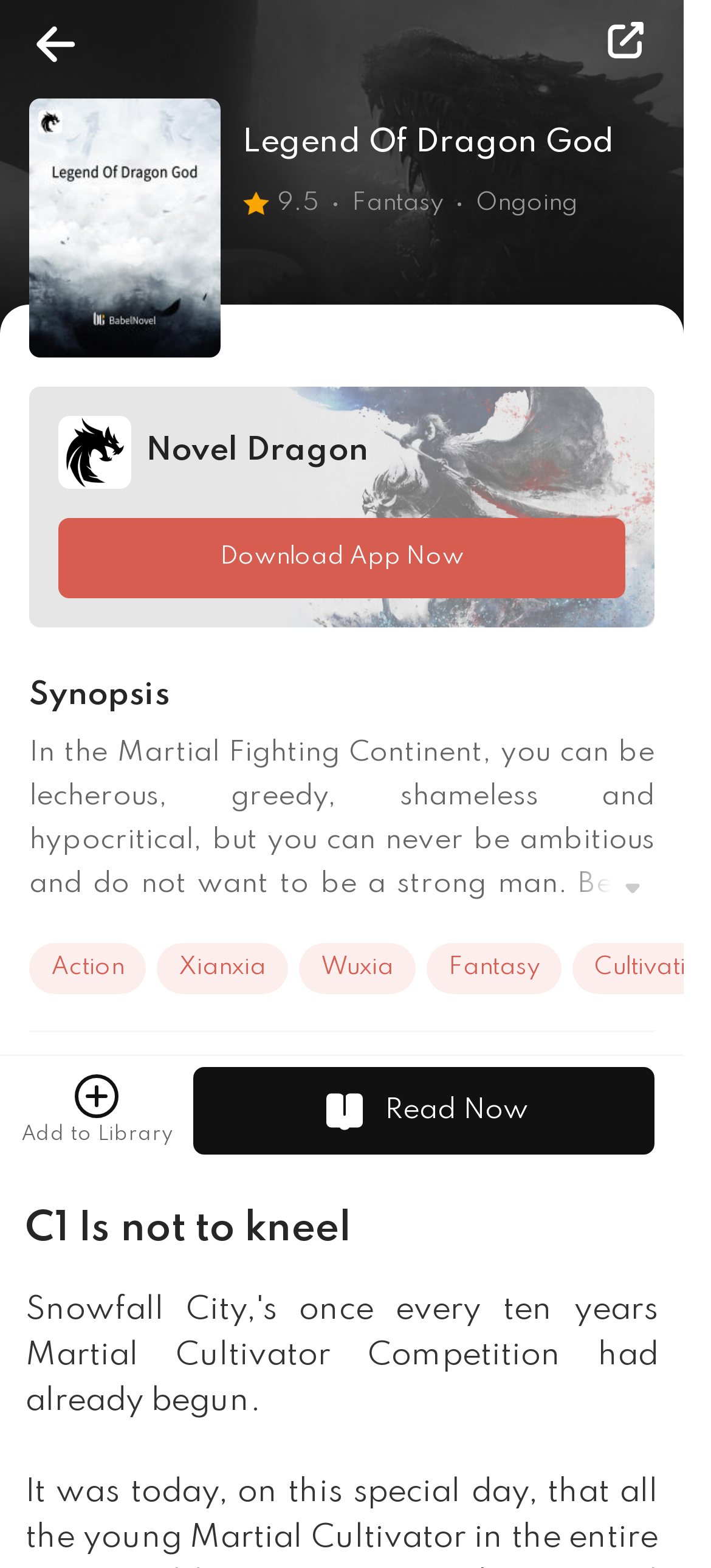What is the latest chapter of the novel?
Based on the visual information, provide a detailed and comprehensive answer.

The latest chapter of the novel can be found on the webpage, where it is displayed as 'C53 Legend of the dragon god' with a timestamp of 'Dec 17th, 08:13'.